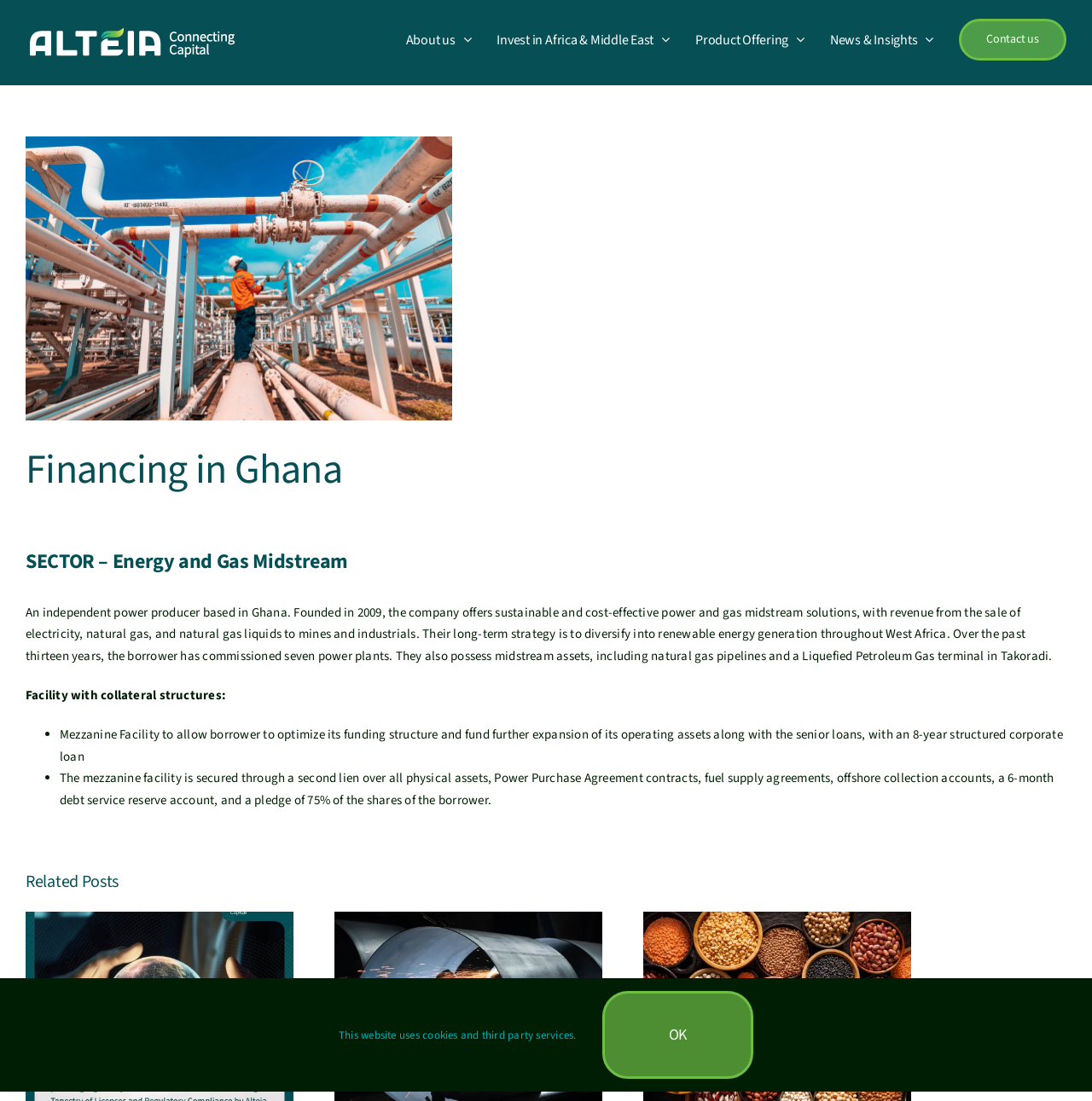Where is the Liquefied Petroleum Gas terminal located?
Refer to the image and provide a detailed answer to the question.

The webpage mentions that the borrower possesses midstream assets, including natural gas pipelines and a Liquefied Petroleum Gas terminal in Takoradi, which is a location in Ghana.